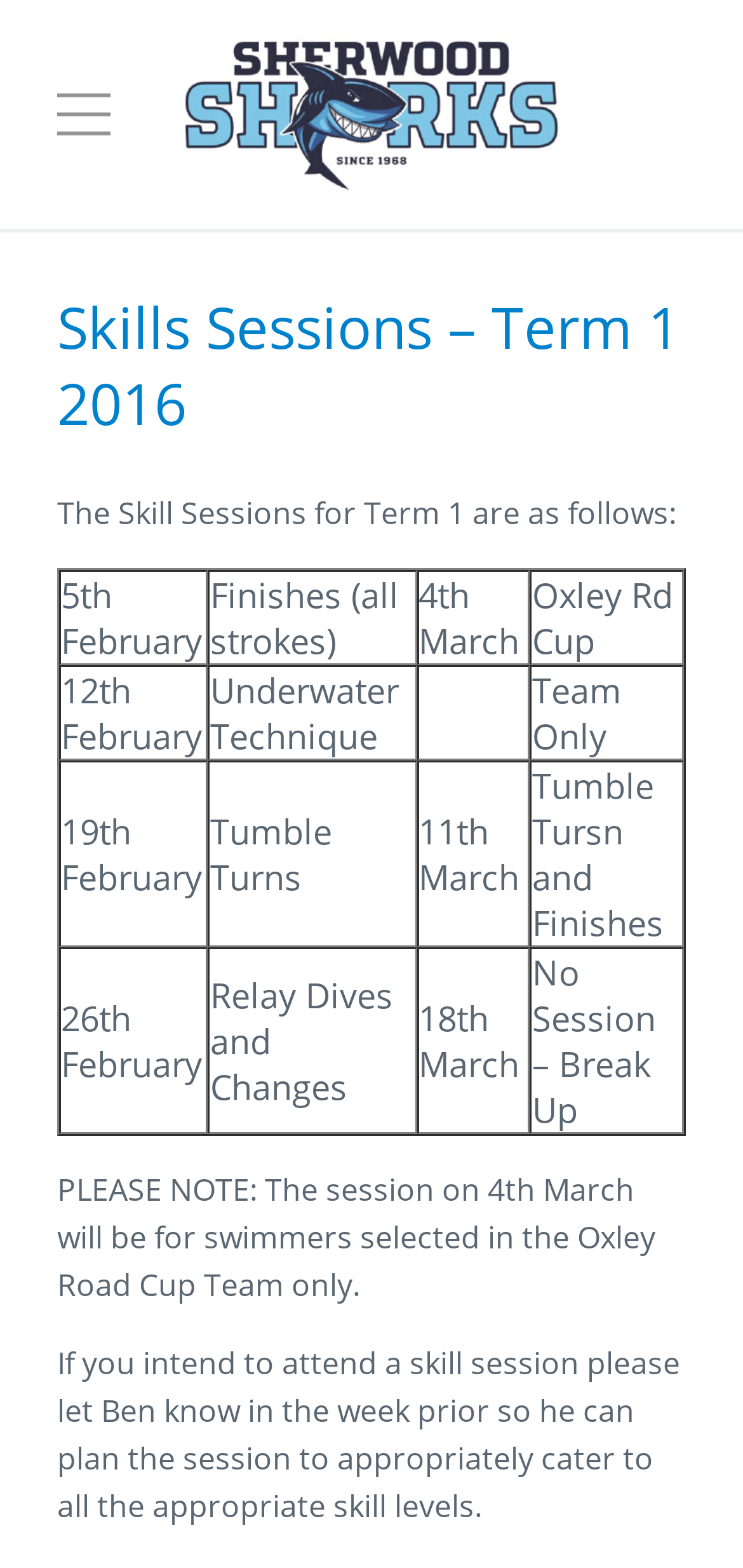Refer to the element description Menu and identify the corresponding bounding box in the screenshot. Format the coordinates as (top-left x, top-left y, bottom-right x, bottom-right y) with values in the range of 0 to 1.

[0.077, 0.024, 0.149, 0.121]